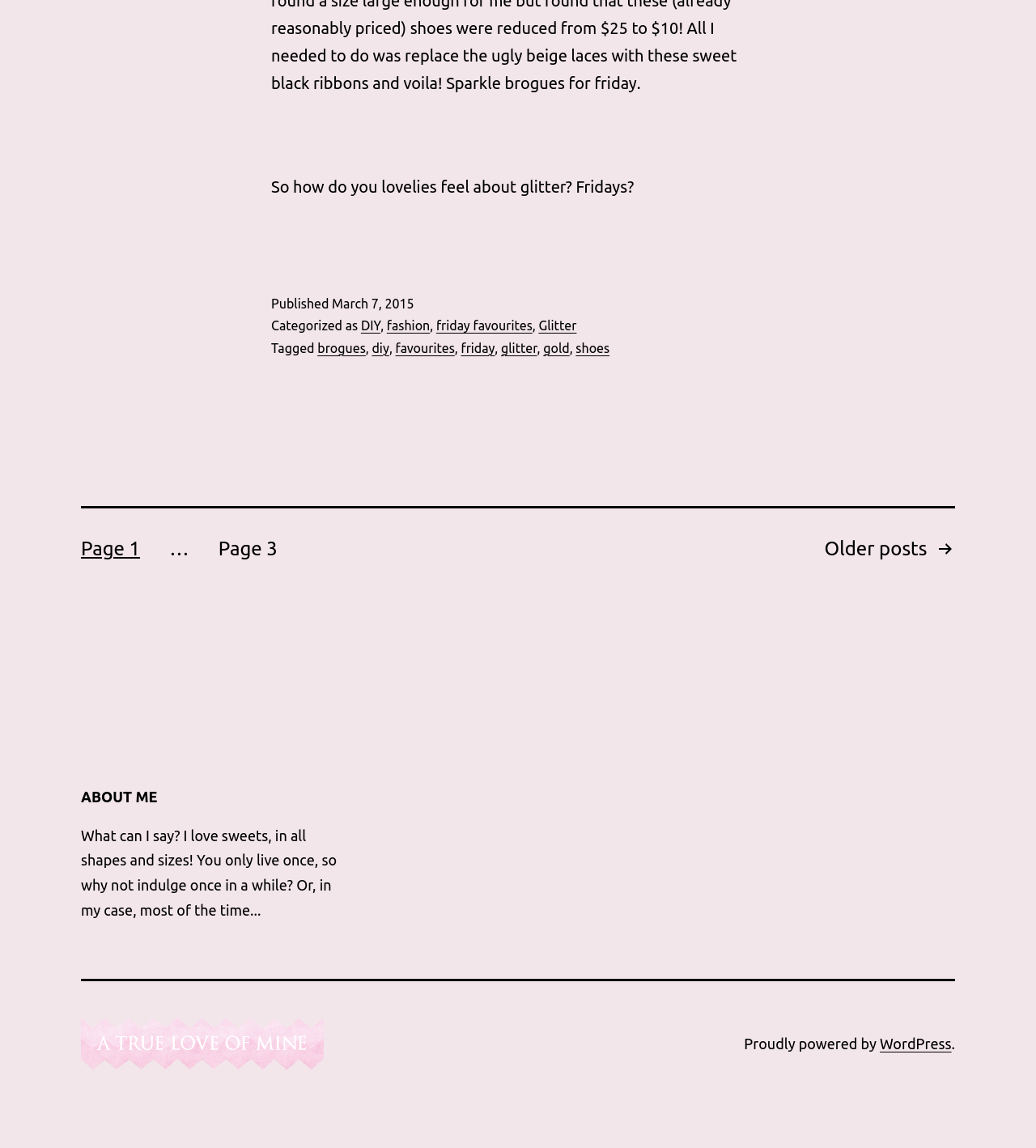Please specify the bounding box coordinates of the clickable region necessary for completing the following instruction: "Visit the 'A True Love of Mine' page". The coordinates must consist of four float numbers between 0 and 1, i.e., [left, top, right, bottom].

[0.078, 0.828, 0.312, 0.847]